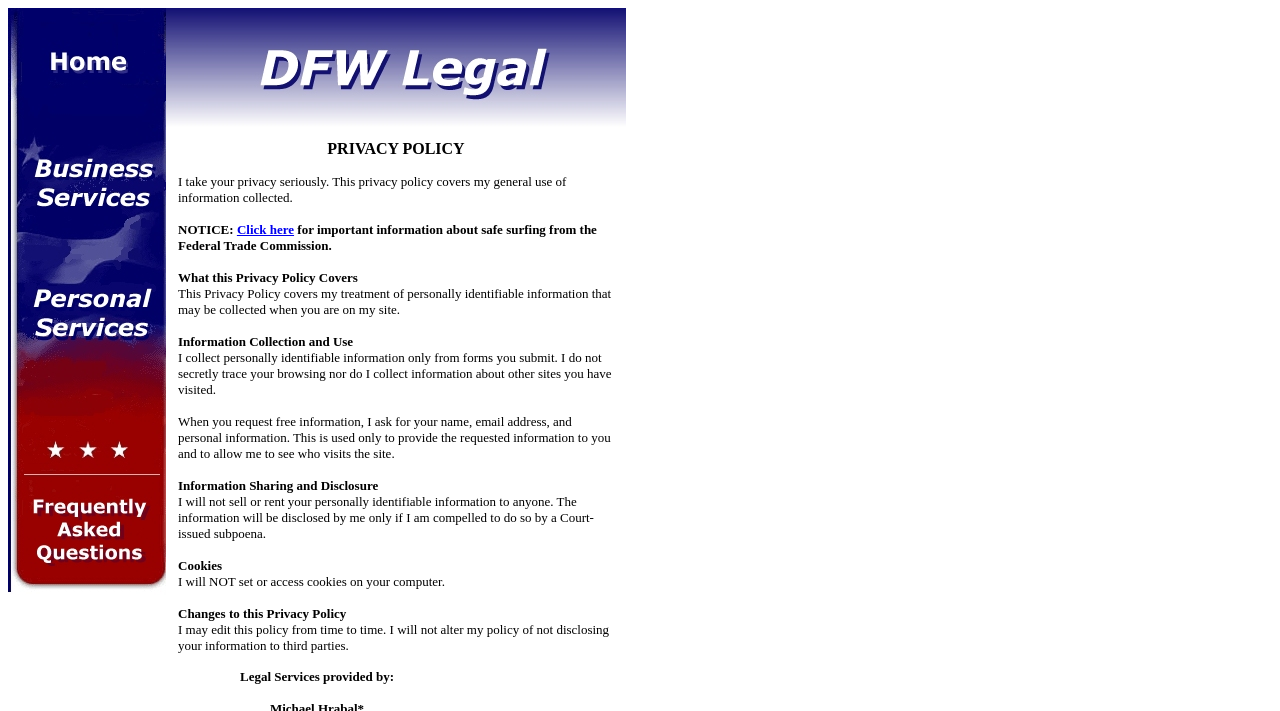Please determine the bounding box coordinates, formatted as (top-left x, top-left y, bottom-right x, bottom-right y), with all values as floating point numbers between 0 and 1. Identify the bounding box of the region described as: Click here

[0.185, 0.312, 0.23, 0.333]